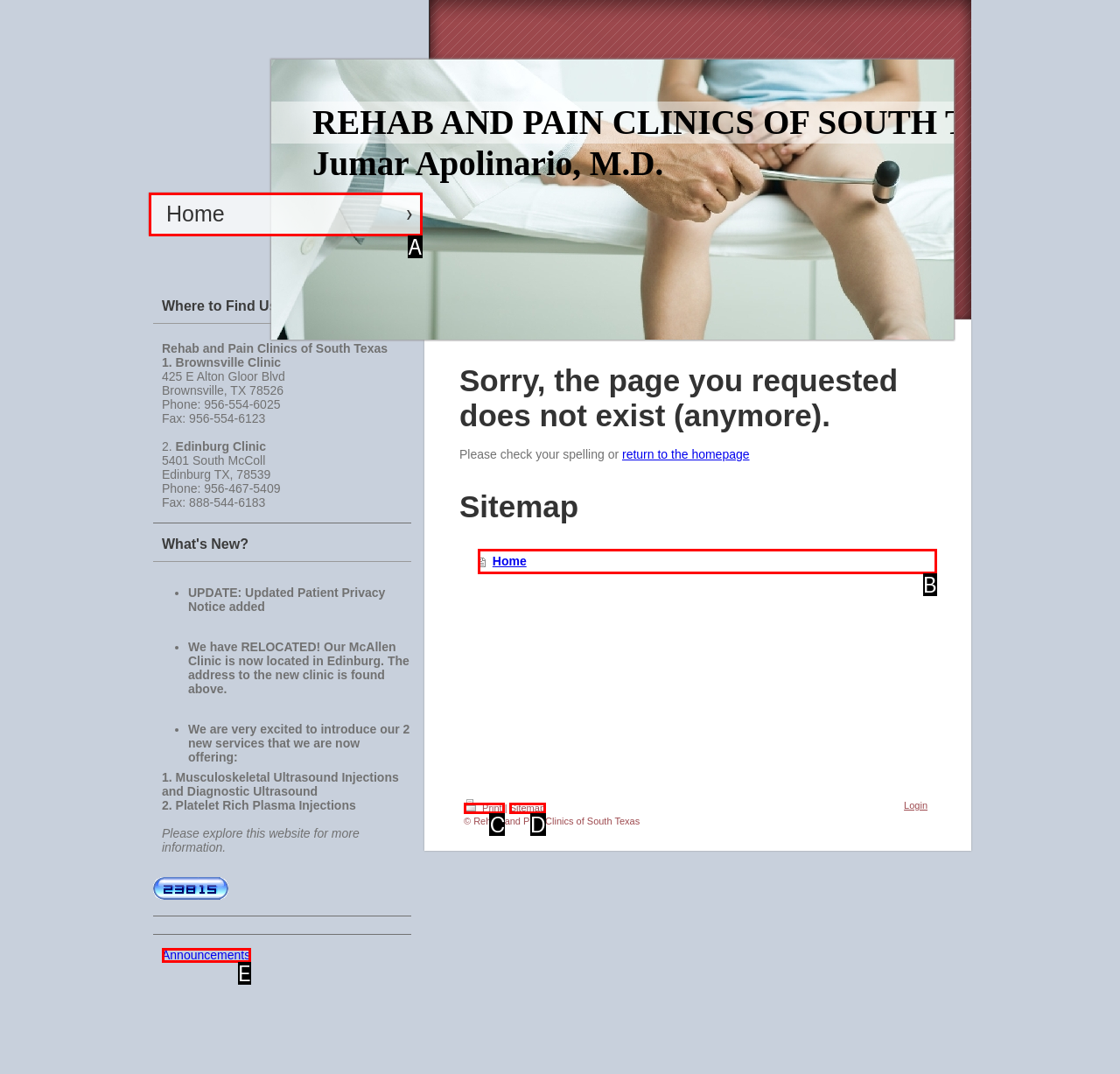Identify the letter of the UI element that corresponds to: Print
Respond with the letter of the option directly.

C